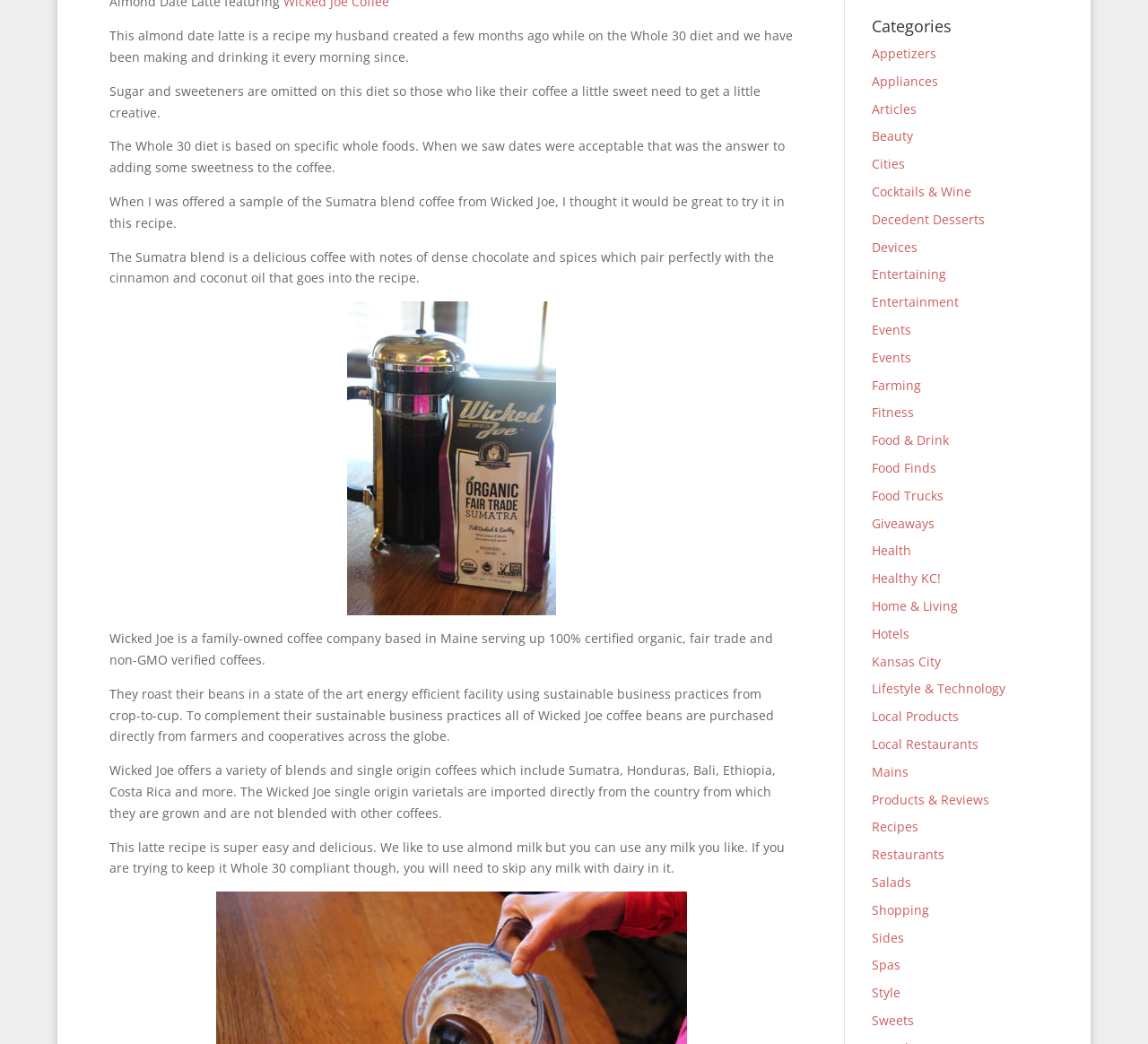Kindly determine the bounding box coordinates of the area that needs to be clicked to fulfill this instruction: "Browse the 'Local Restaurants' category".

[0.759, 0.704, 0.852, 0.721]